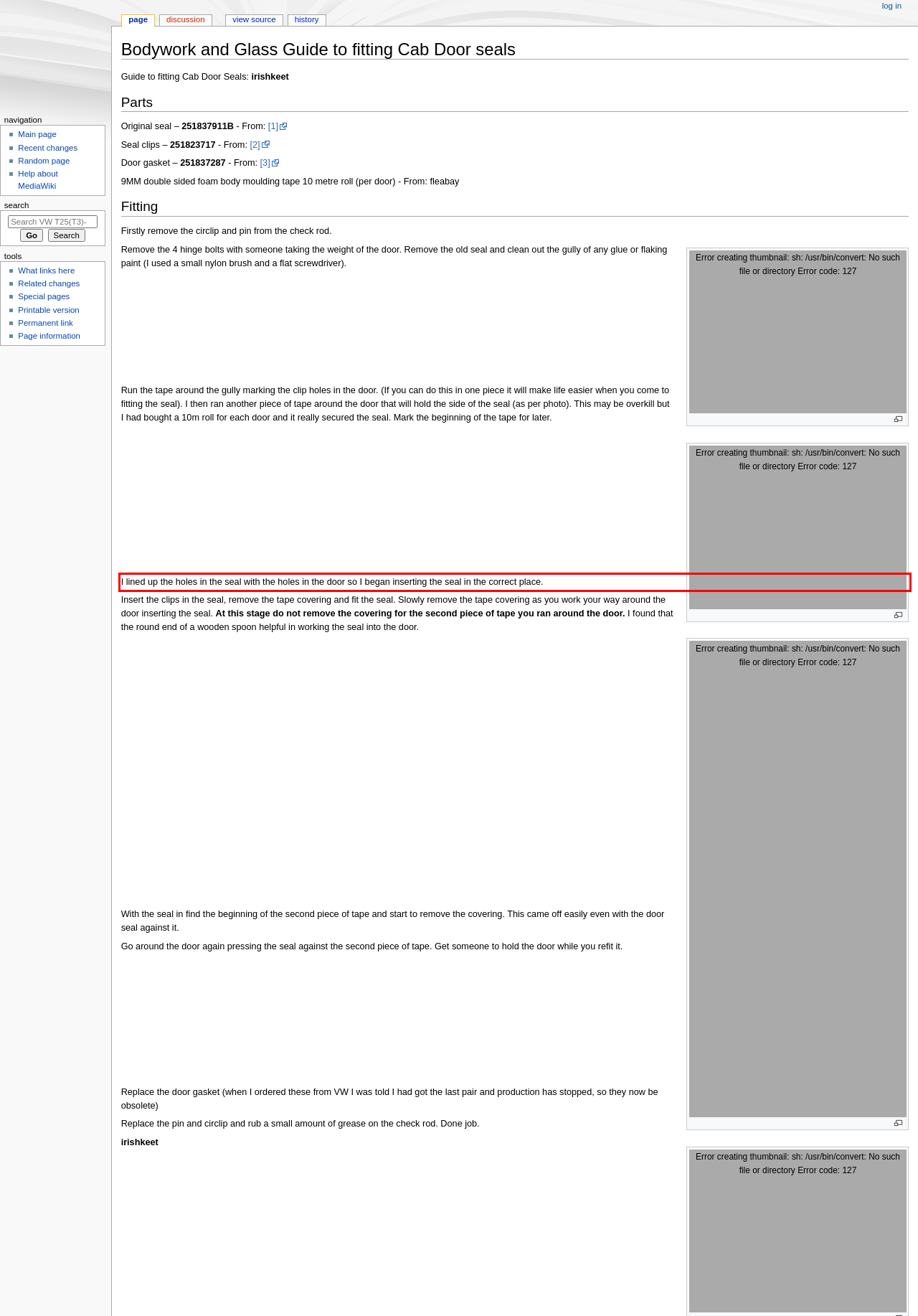Review the screenshot of the webpage and recognize the text inside the red rectangle bounding box. Provide the extracted text content.

I lined up the holes in the seal with the holes in the door so I began inserting the seal in the correct place.